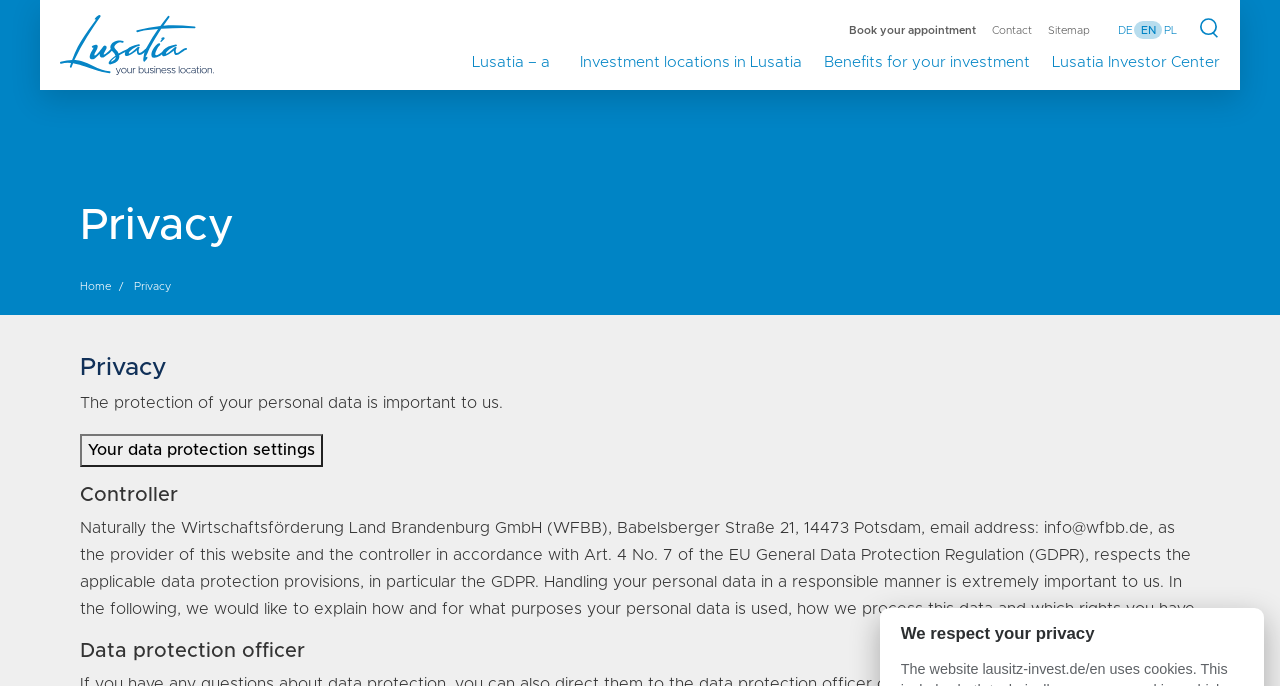Could you provide the bounding box coordinates for the portion of the screen to click to complete this instruction: "Click the 'Search' button"?

[0.897, 0.07, 0.942, 0.109]